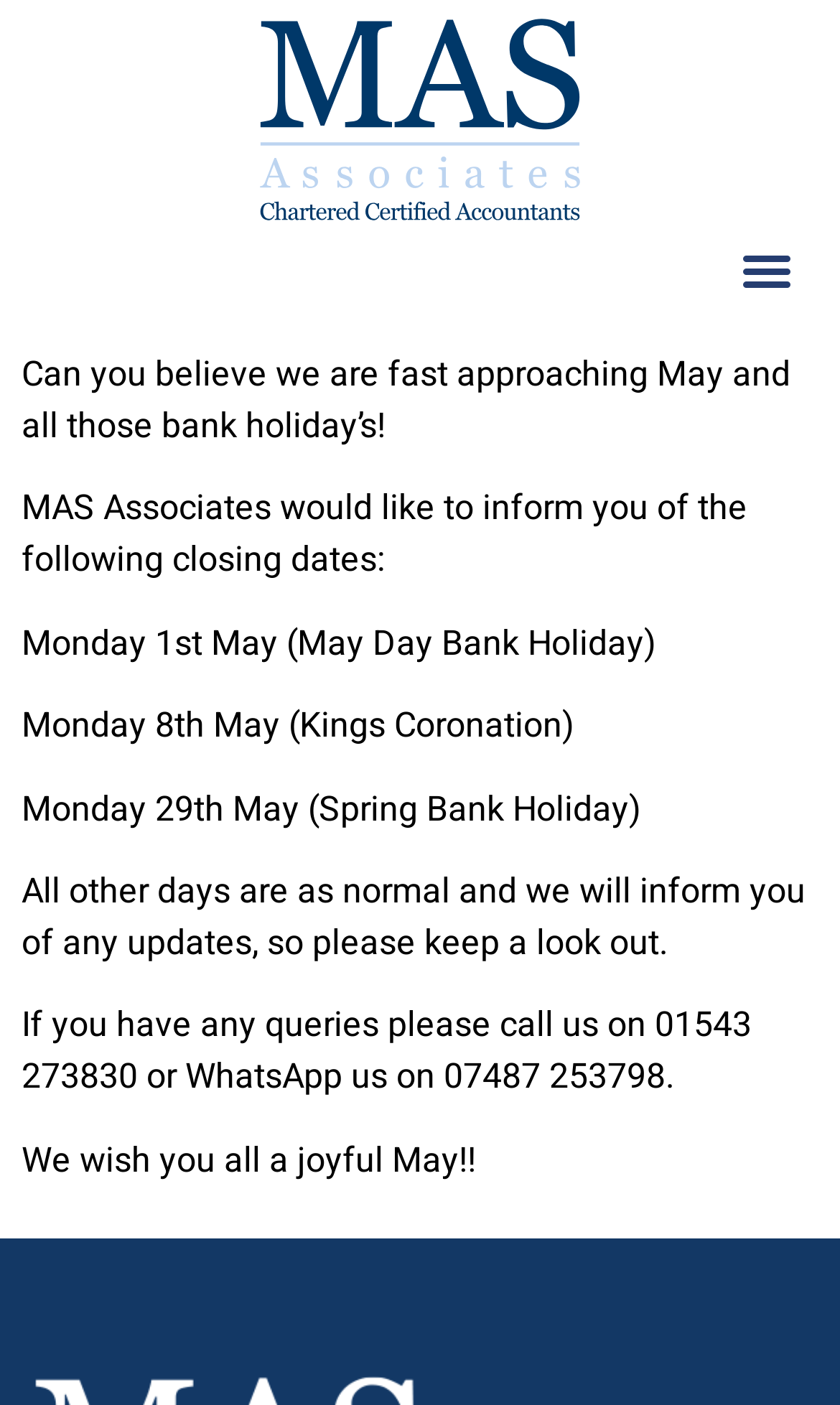How many closing dates are listed?
Based on the content of the image, thoroughly explain and answer the question.

The webpage lists three specific dates as closing dates: Monday 1st May, Monday 8th May, and Monday 29th May.